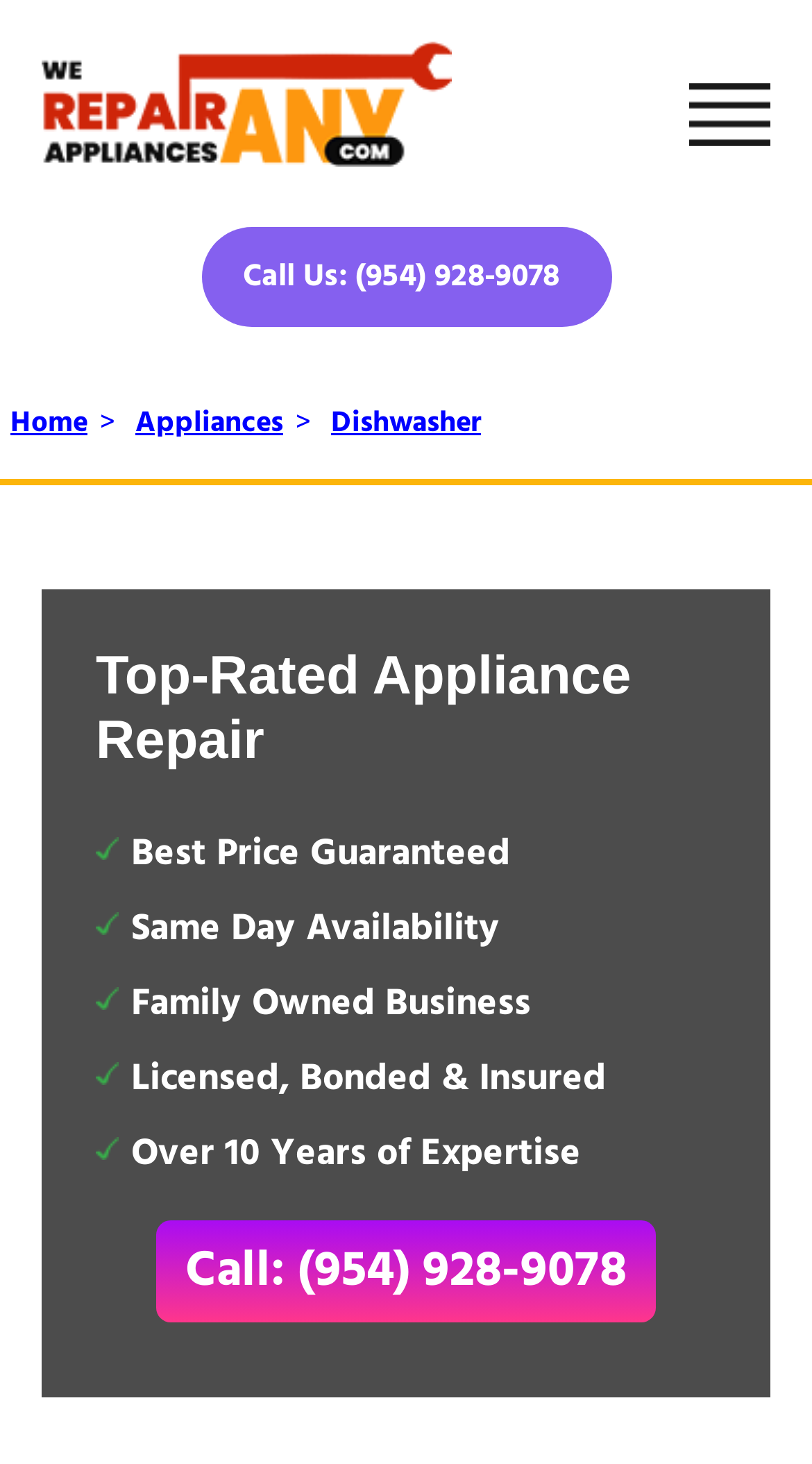Provide the bounding box coordinates in the format (top-left x, top-left y, bottom-right x, bottom-right y). All values are floating point numbers between 0 and 1. Determine the bounding box coordinate of the UI element described as: Call: (954) 928-9078

[0.192, 0.834, 0.808, 0.903]